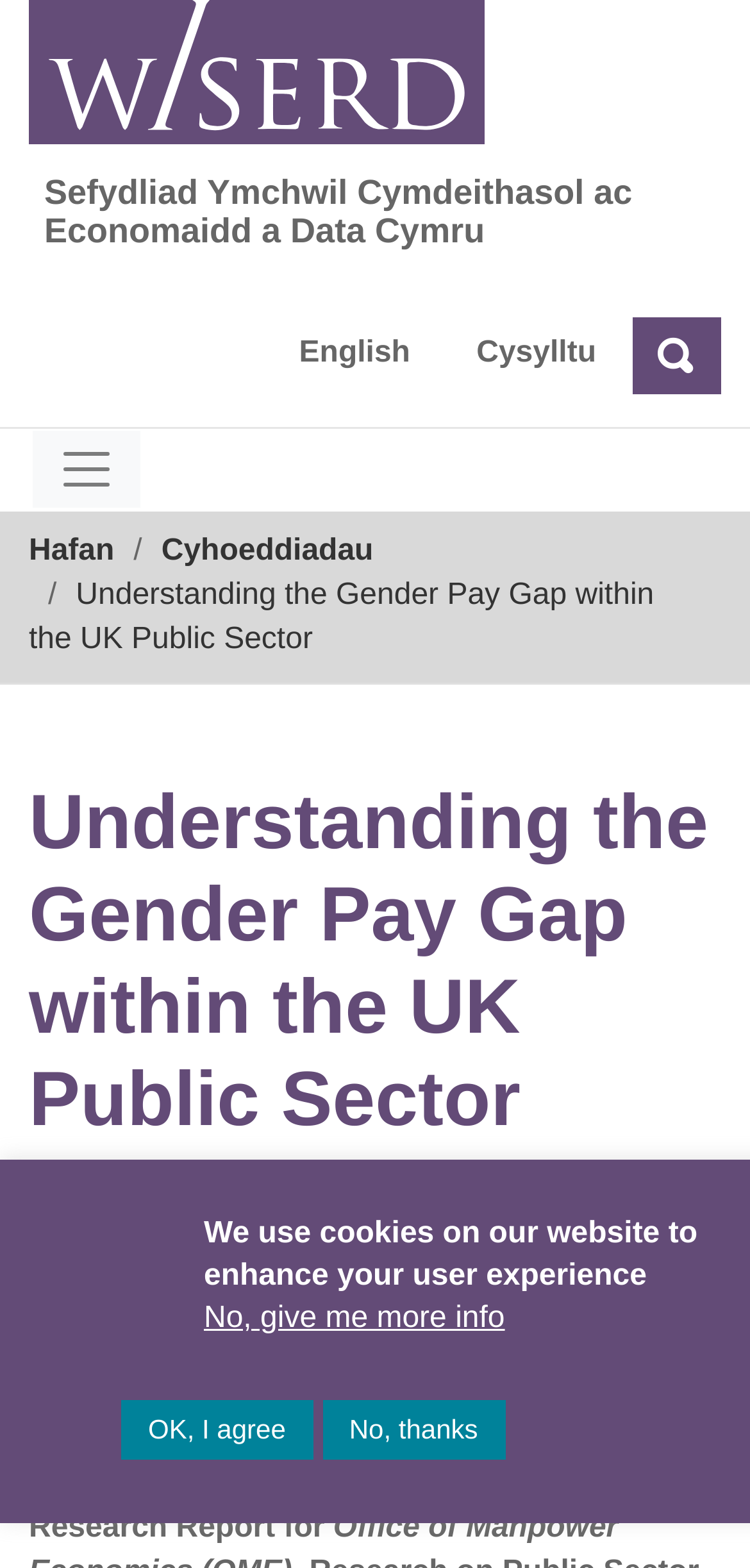Provide a one-word or brief phrase answer to the question:
What is the publication date of the report?

August 2019